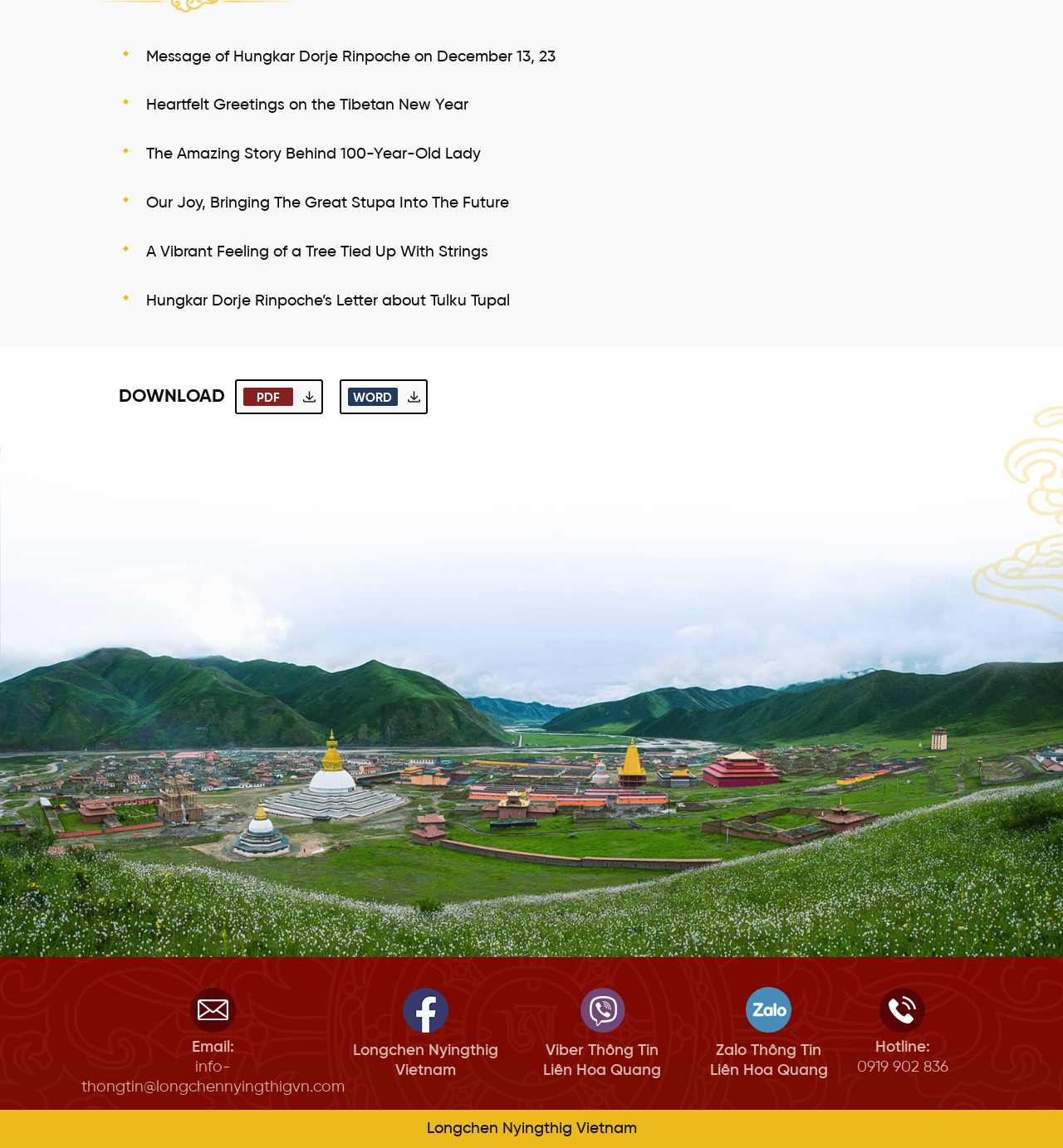What is the purpose of the links on the webpage?
With the help of the image, please provide a detailed response to the question.

The links on the webpage appear to be related to articles and messages from Hungkar Dorje Rinpoche and other Buddhist topics, suggesting that their purpose is to provide access to these resources.